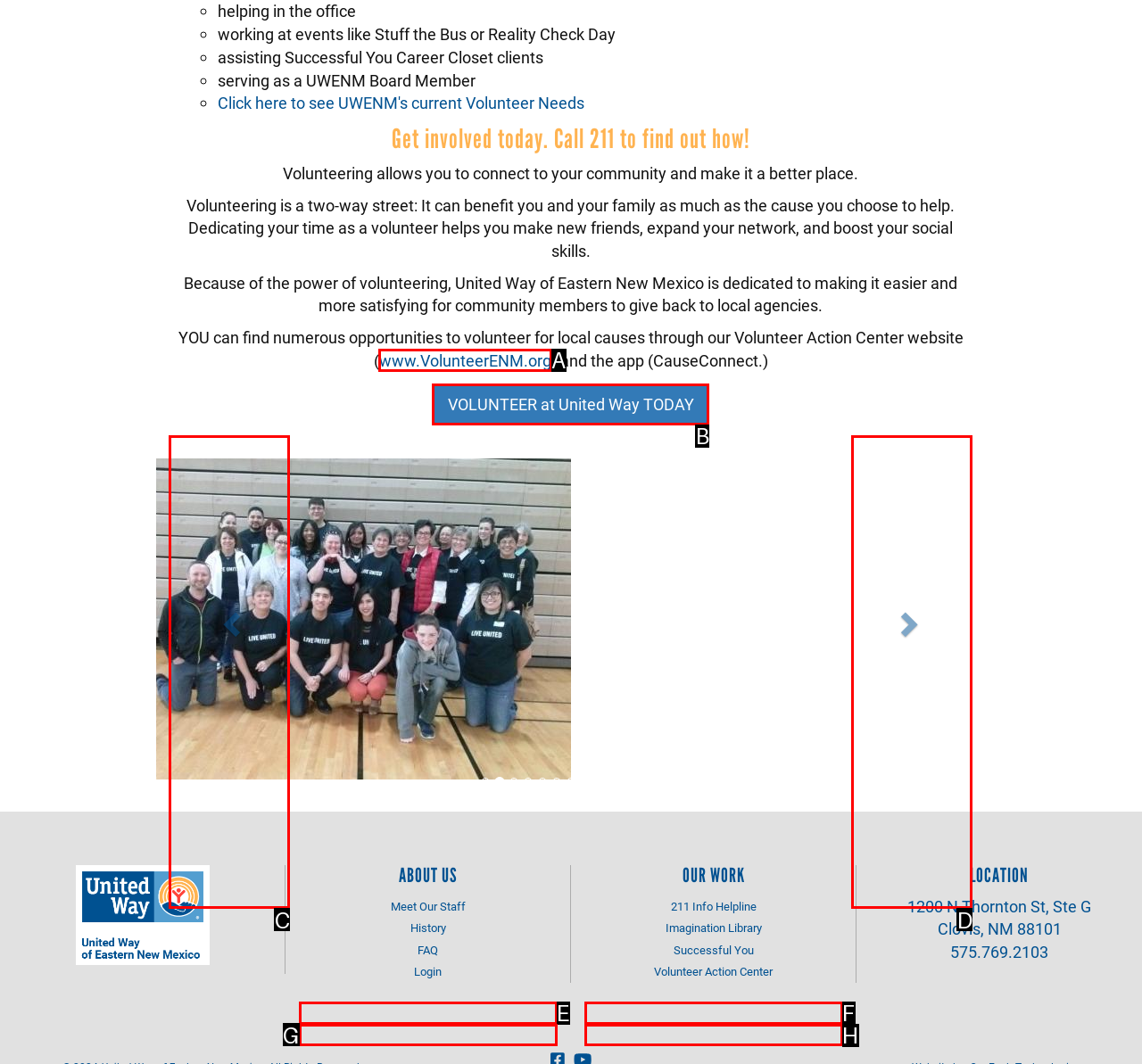From the available options, which lettered element should I click to complete this task: Visit the Volunteer Action Center website?

A